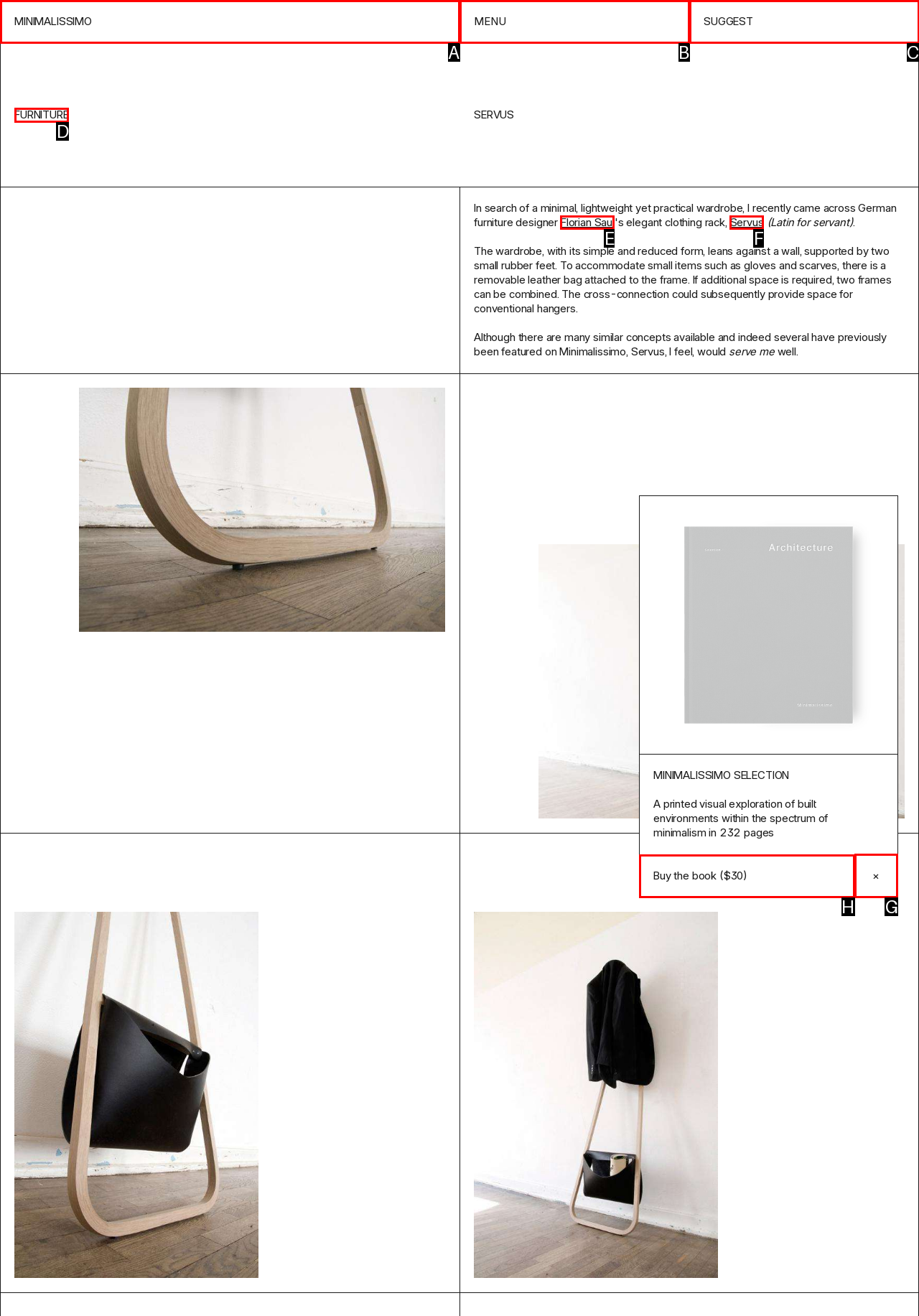Choose the letter of the option you need to click to Close the popup. Answer with the letter only.

G